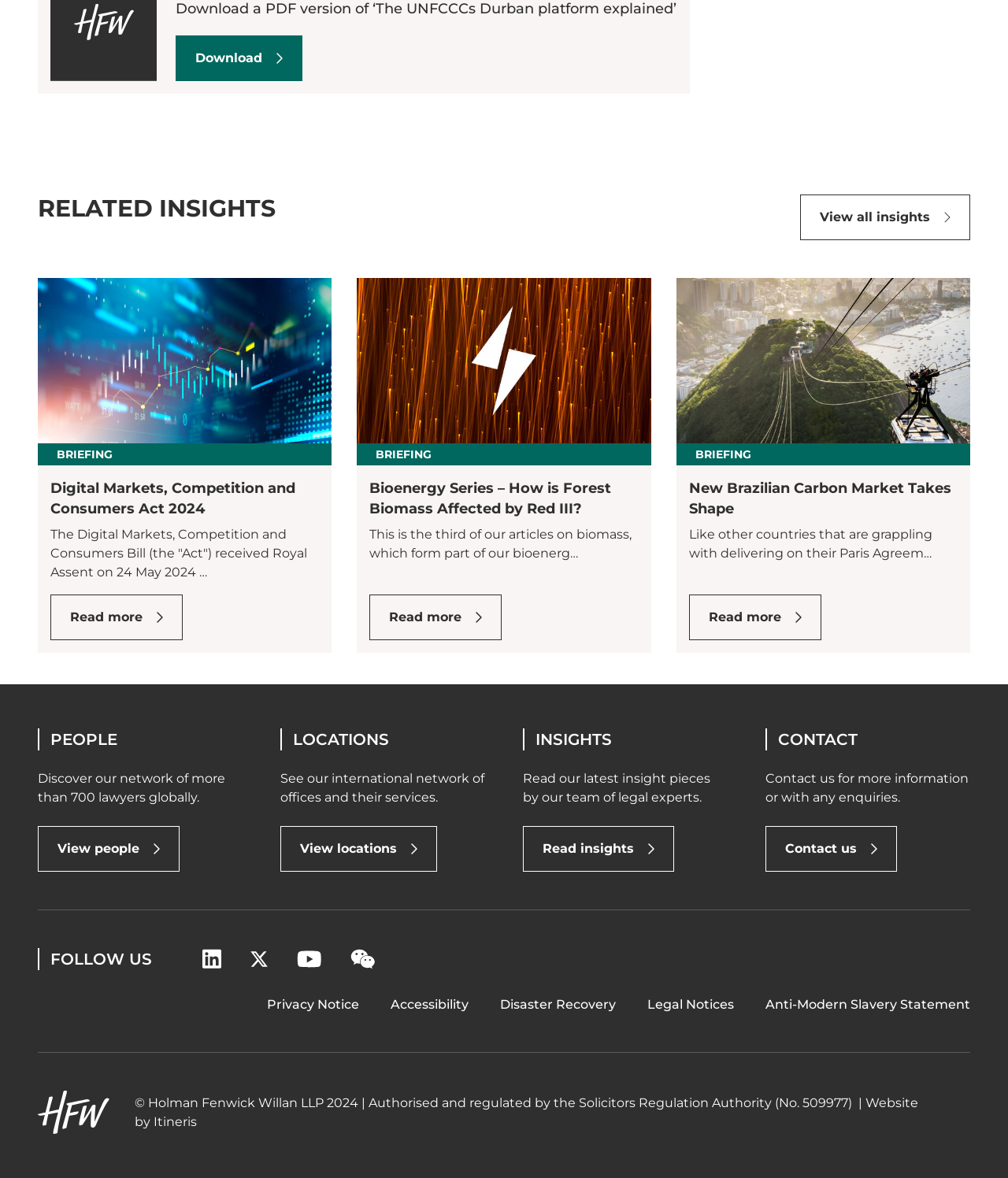What are the social media platforms listed at the bottom of the webpage?
Please interpret the details in the image and answer the question thoroughly.

I looked at the link elements at the bottom of the webpage and found four social media platforms listed, which are Linkedin, Twitter, YouTube, and WeChat.